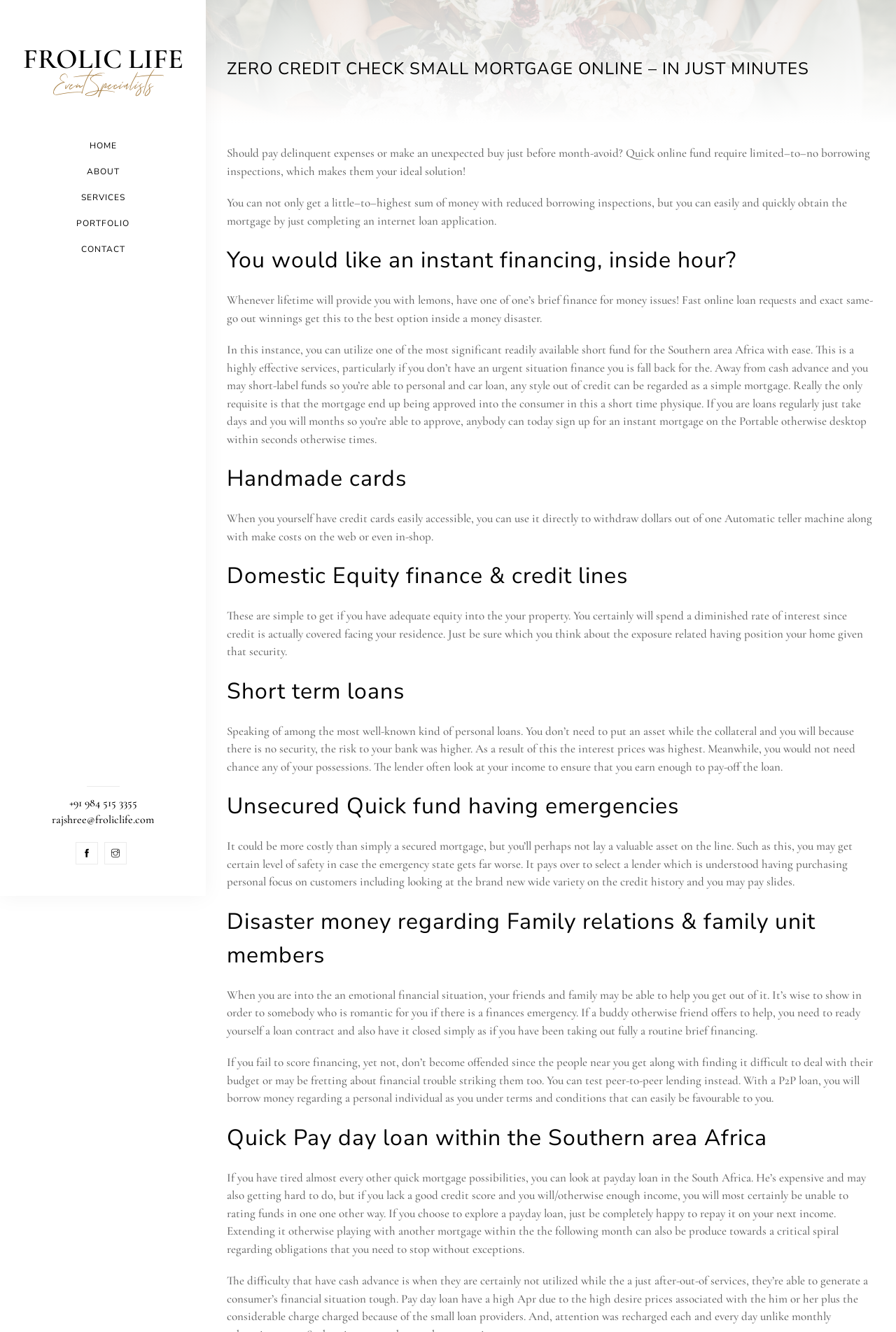Use one word or a short phrase to answer the question provided: 
What is the email address on the webpage?

rajshree@froliclife.com